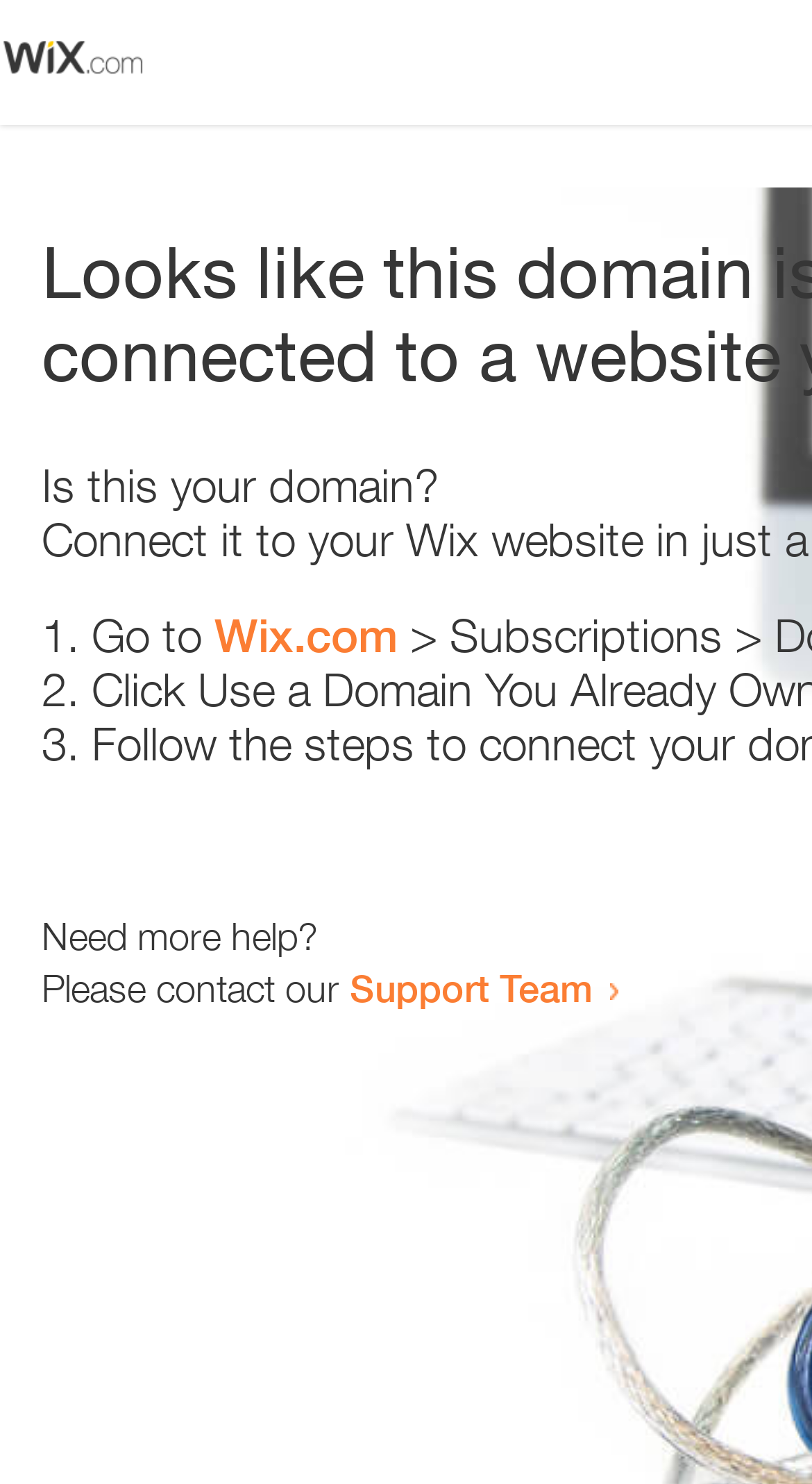Give a short answer using one word or phrase for the question:
How many sentences are there in the main text?

3